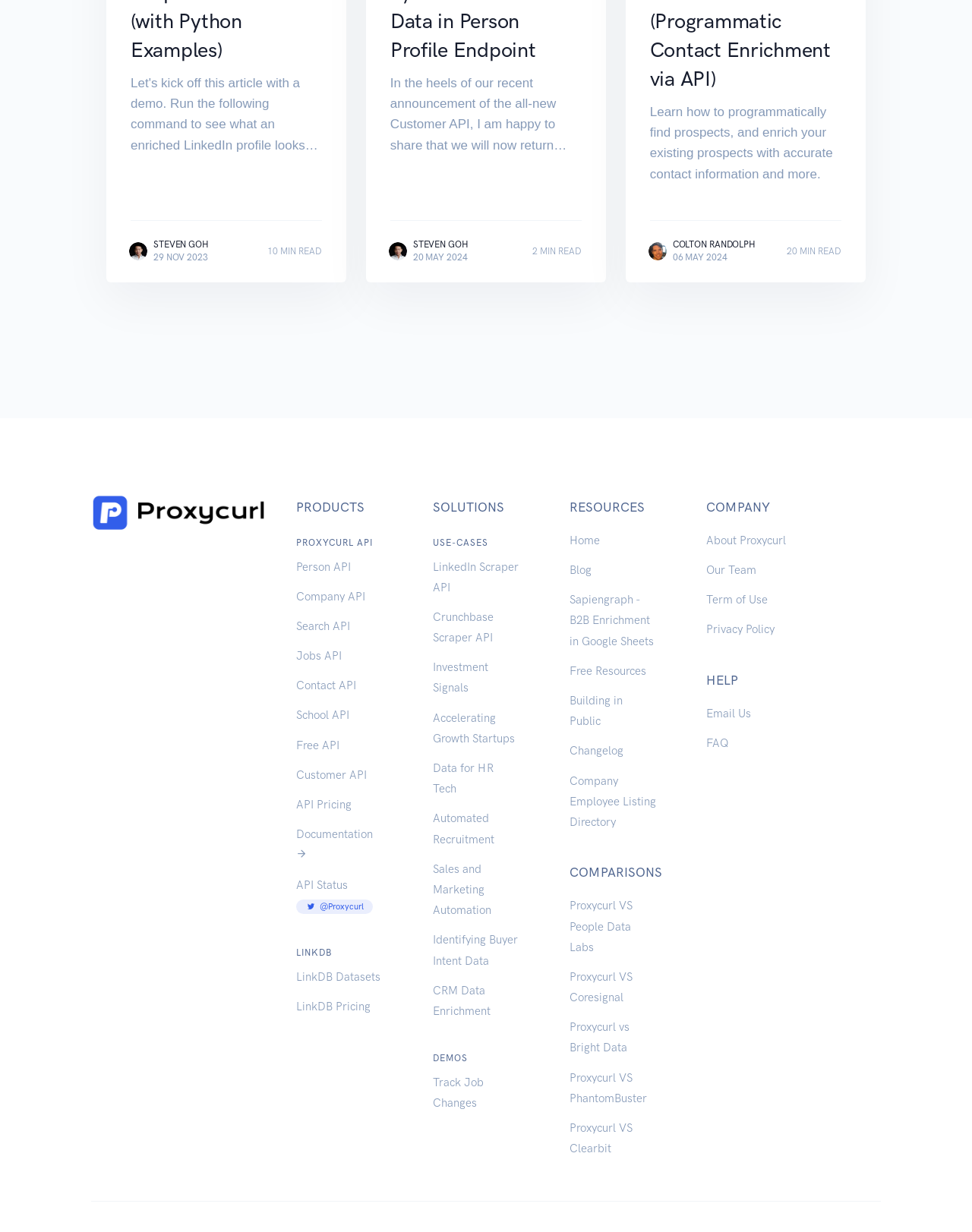What is the name of the author of the first article?
Please use the image to provide a one-word or short phrase answer.

Steven Goh